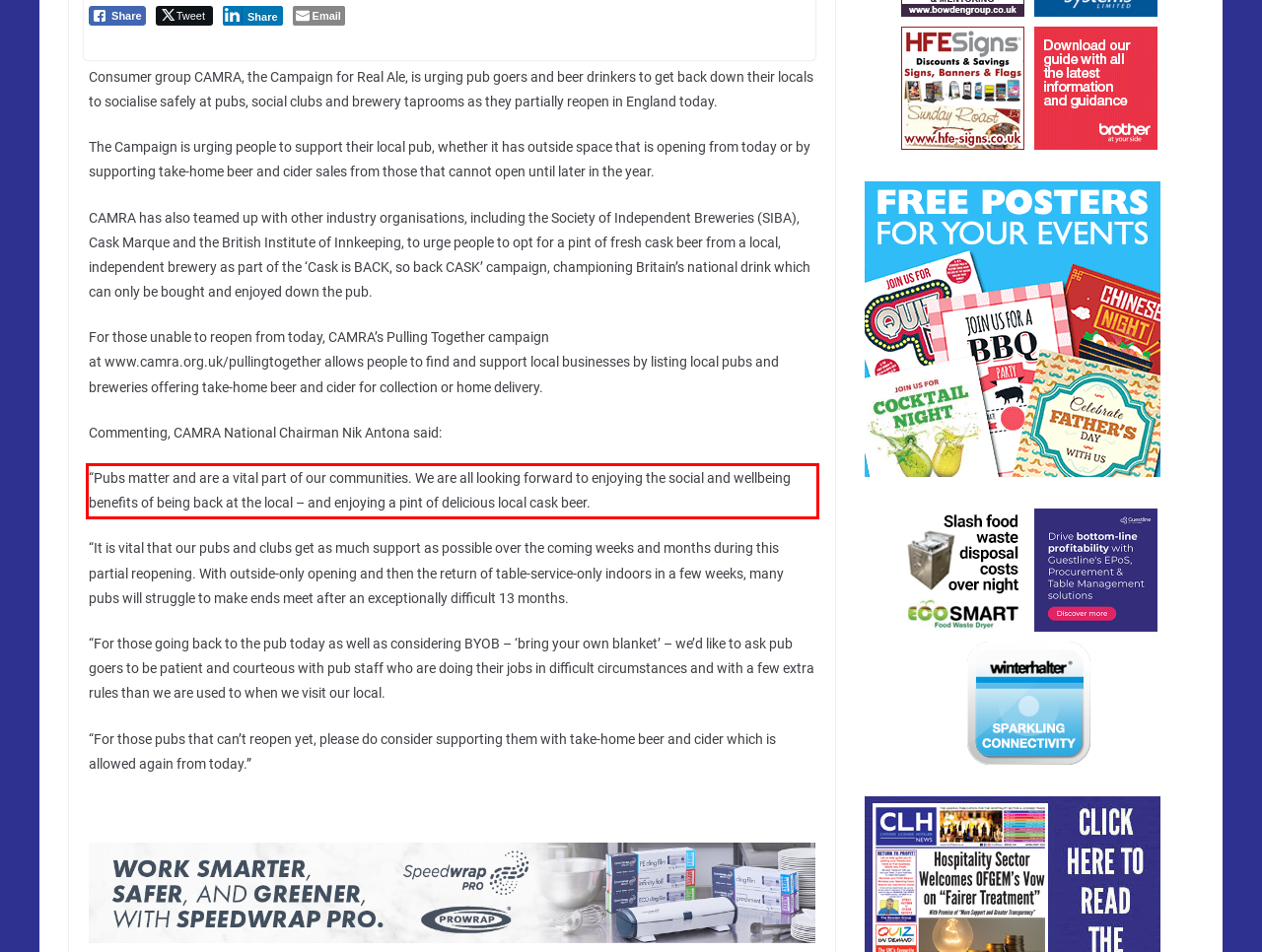You are provided with a screenshot of a webpage that includes a red bounding box. Extract and generate the text content found within the red bounding box.

“Pubs matter and are a vital part of our communities. We are all looking forward to enjoying the social and wellbeing benefits of being back at the local – and enjoying a pint of delicious local cask beer.